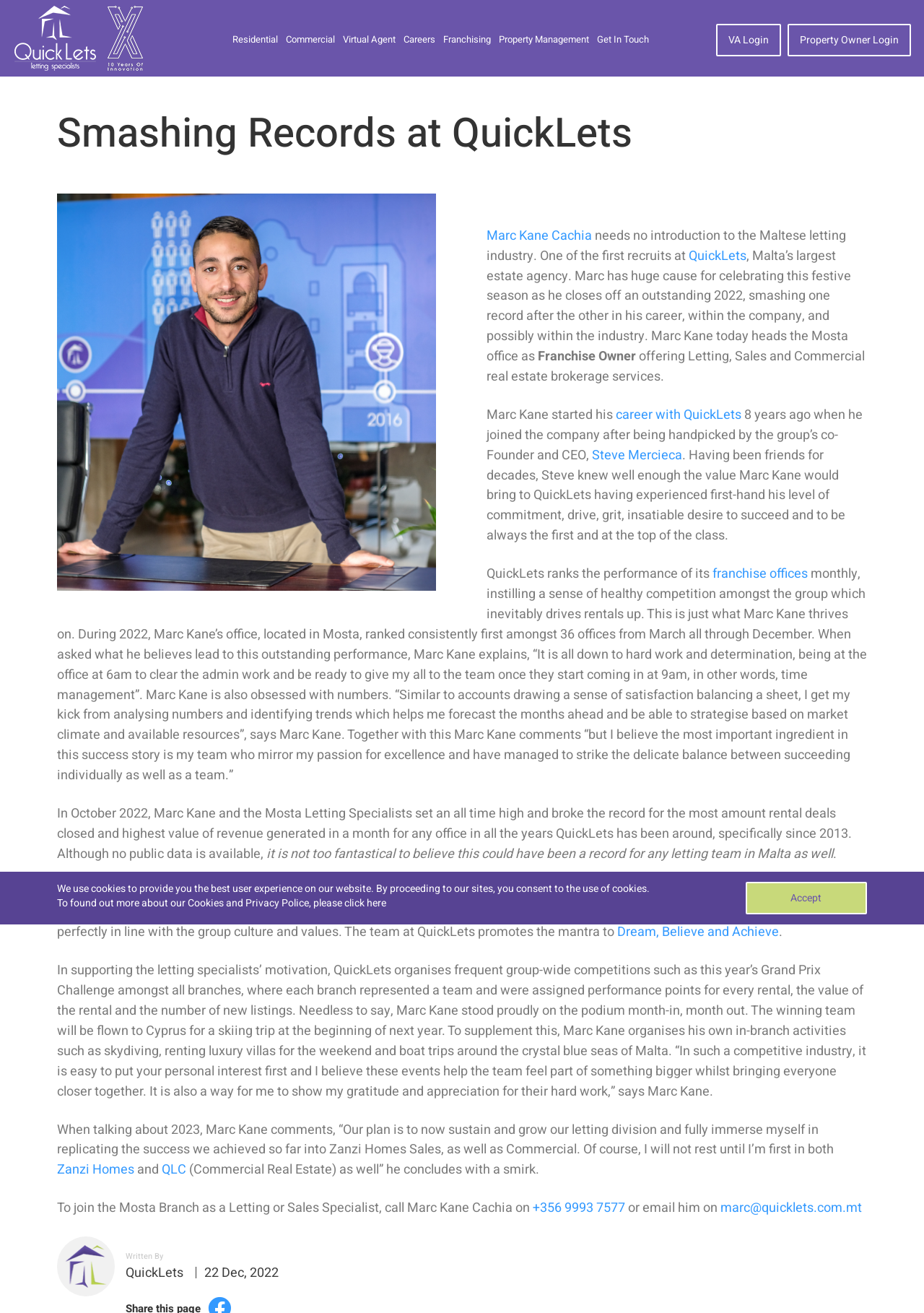Use a single word or phrase to answer this question: 
What is the name of the company where Marc Kane started his career?

QuickLets